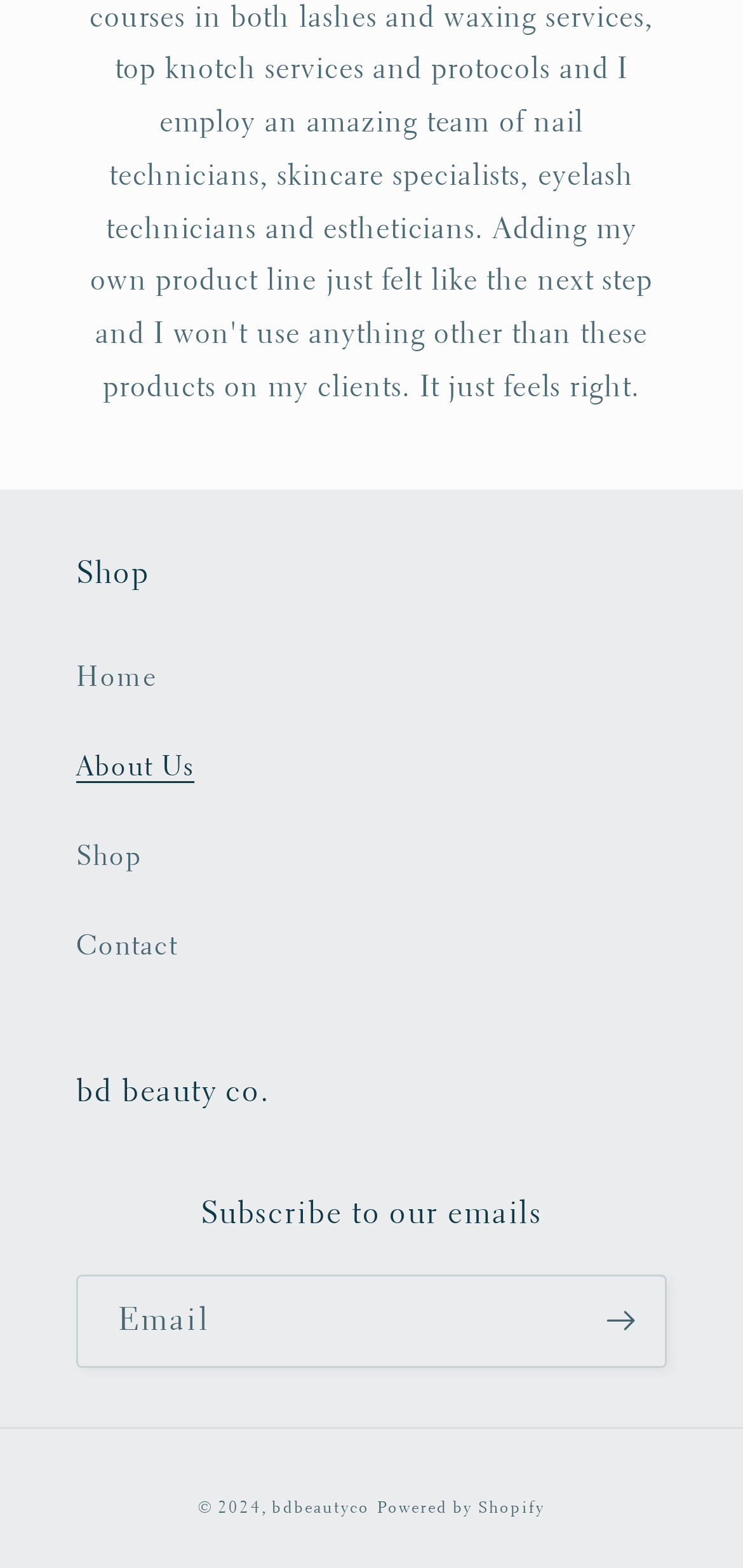From the details in the image, provide a thorough response to the question: How many navigation links are available?

There are four navigation links available, namely 'Home', 'About Us', 'Shop', and 'Contact', which are located at the top of the webpage and are used to navigate to different sections of the website.